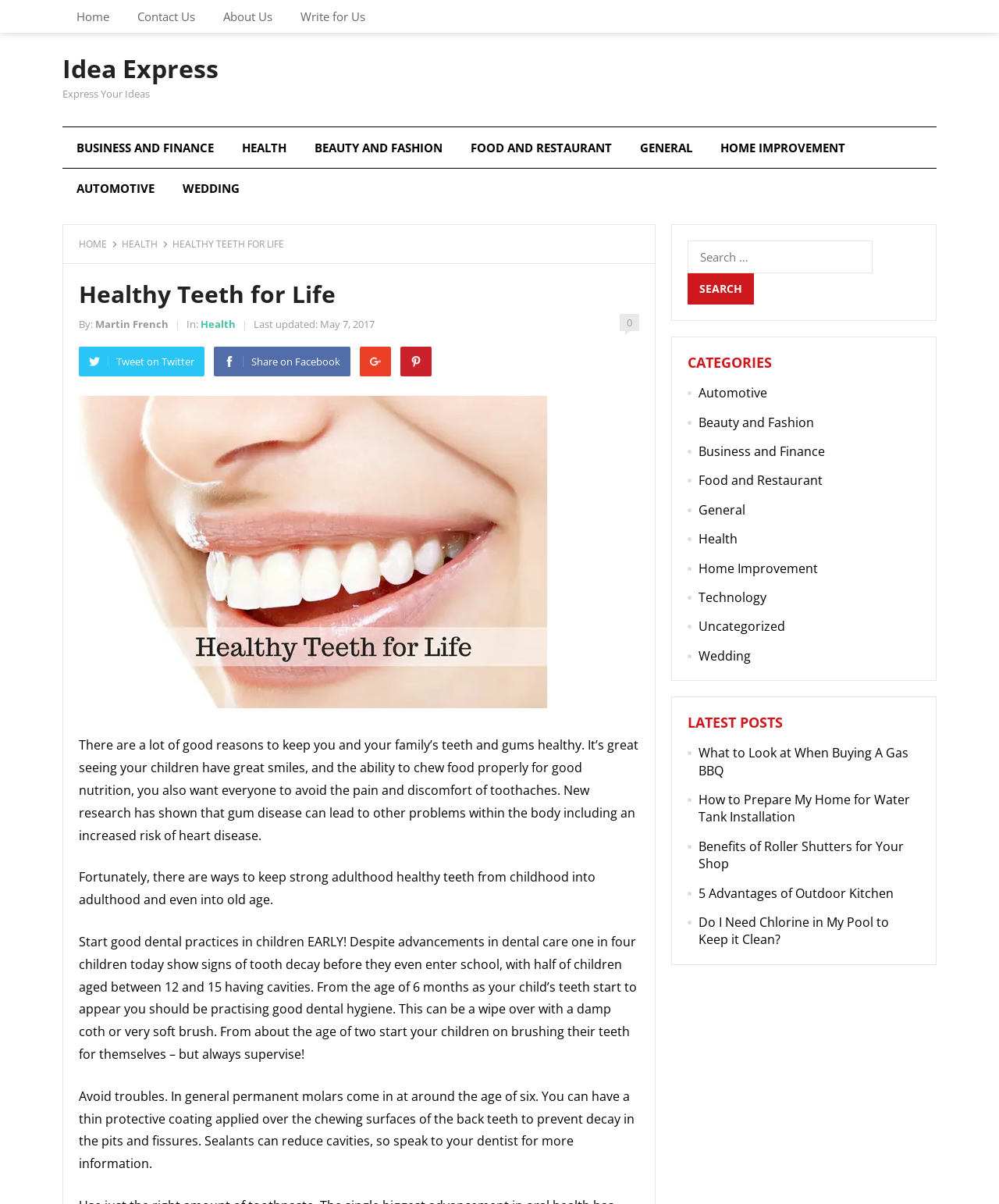Reply to the question below using a single word or brief phrase:
What is the importance of good dental practices?

Healthy teeth and gums